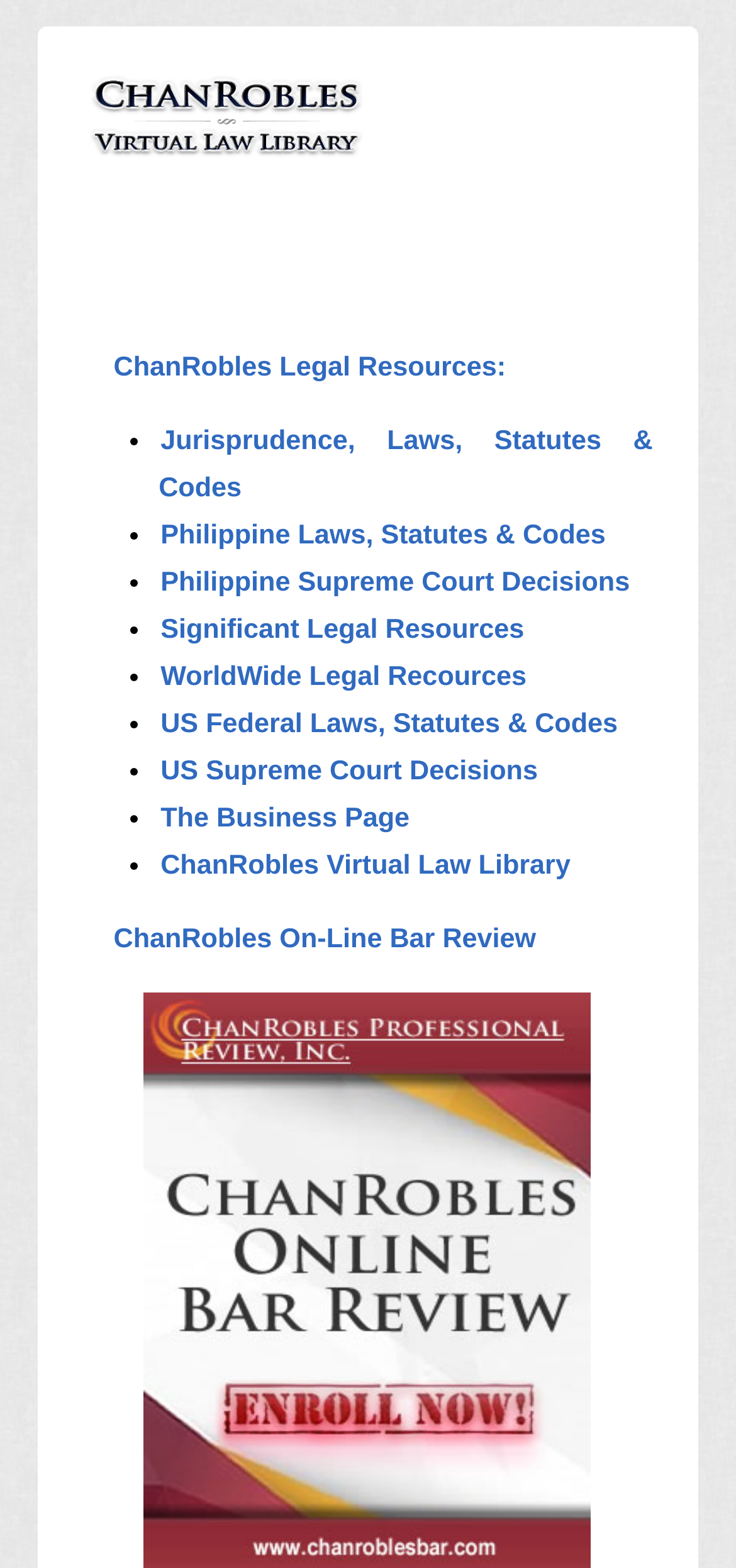Using details from the image, please answer the following question comprehensively:
What is the website's main domain?

The website's main domain can be determined by looking at the link element at the top of the webpage, which has the text 'chanrobles.com' and is also an image with the same name. This suggests that the website's main domain is chanrobles.com.